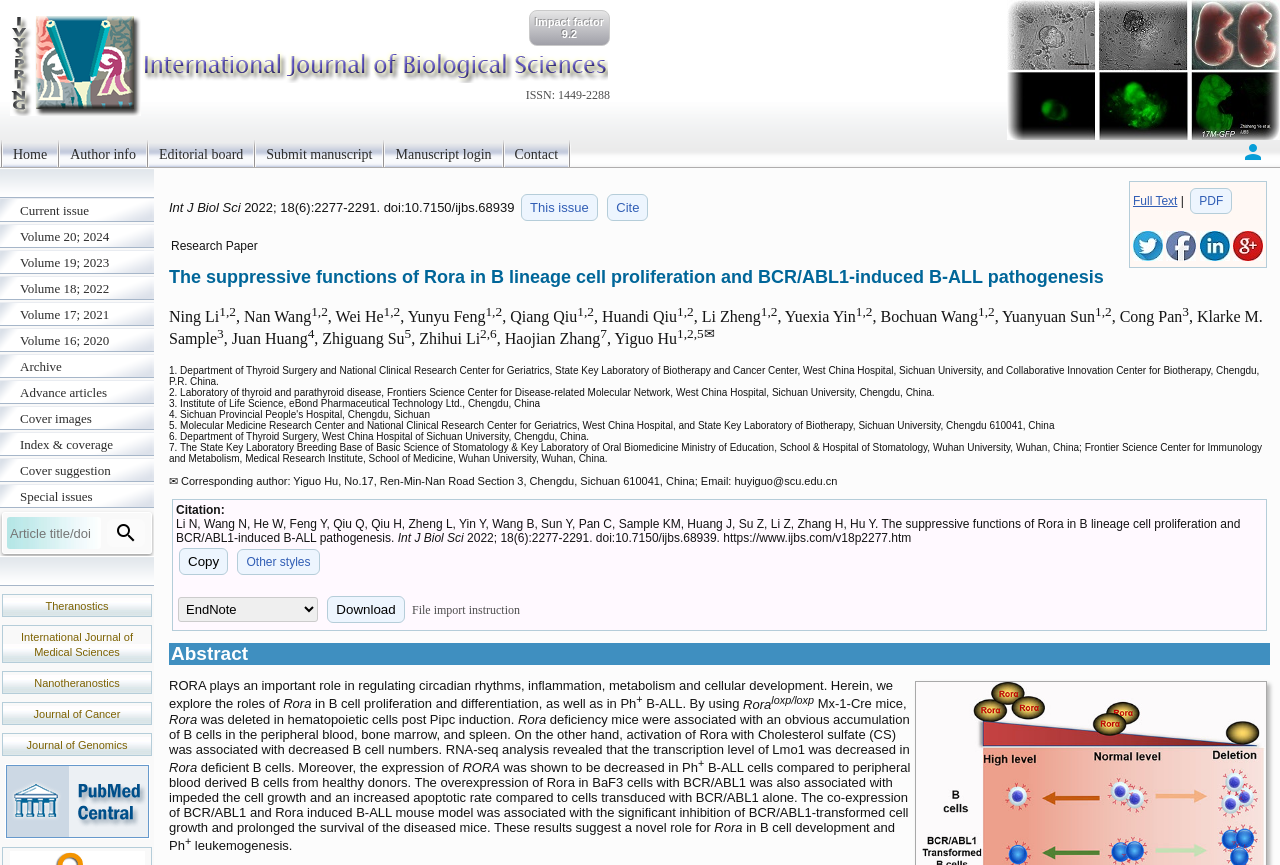Pinpoint the bounding box coordinates of the clickable area needed to execute the instruction: "View the full text of the article". The coordinates should be specified as four float numbers between 0 and 1, i.e., [left, top, right, bottom].

[0.885, 0.224, 0.92, 0.24]